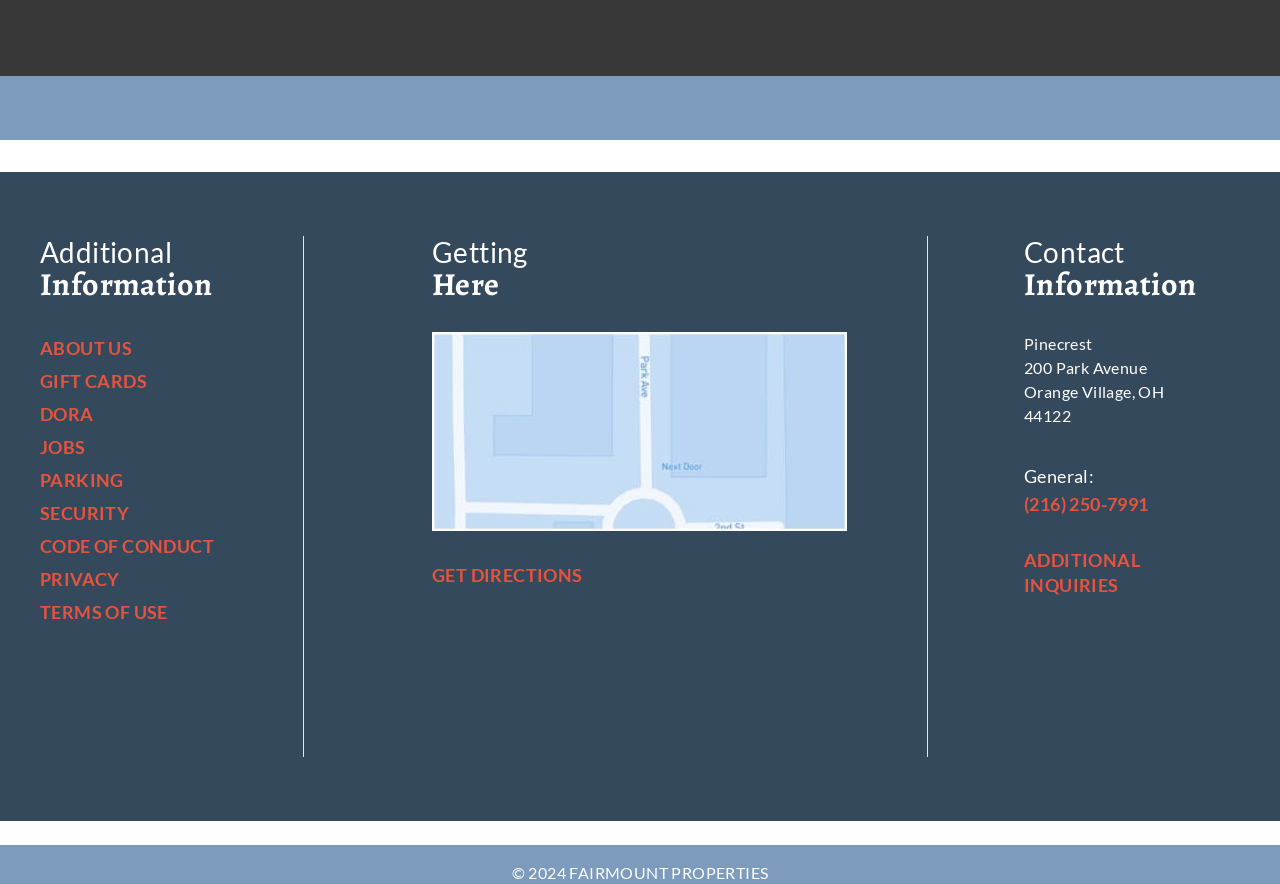Find the bounding box of the web element that fits this description: "code of conduct".

[0.031, 0.606, 0.167, 0.631]